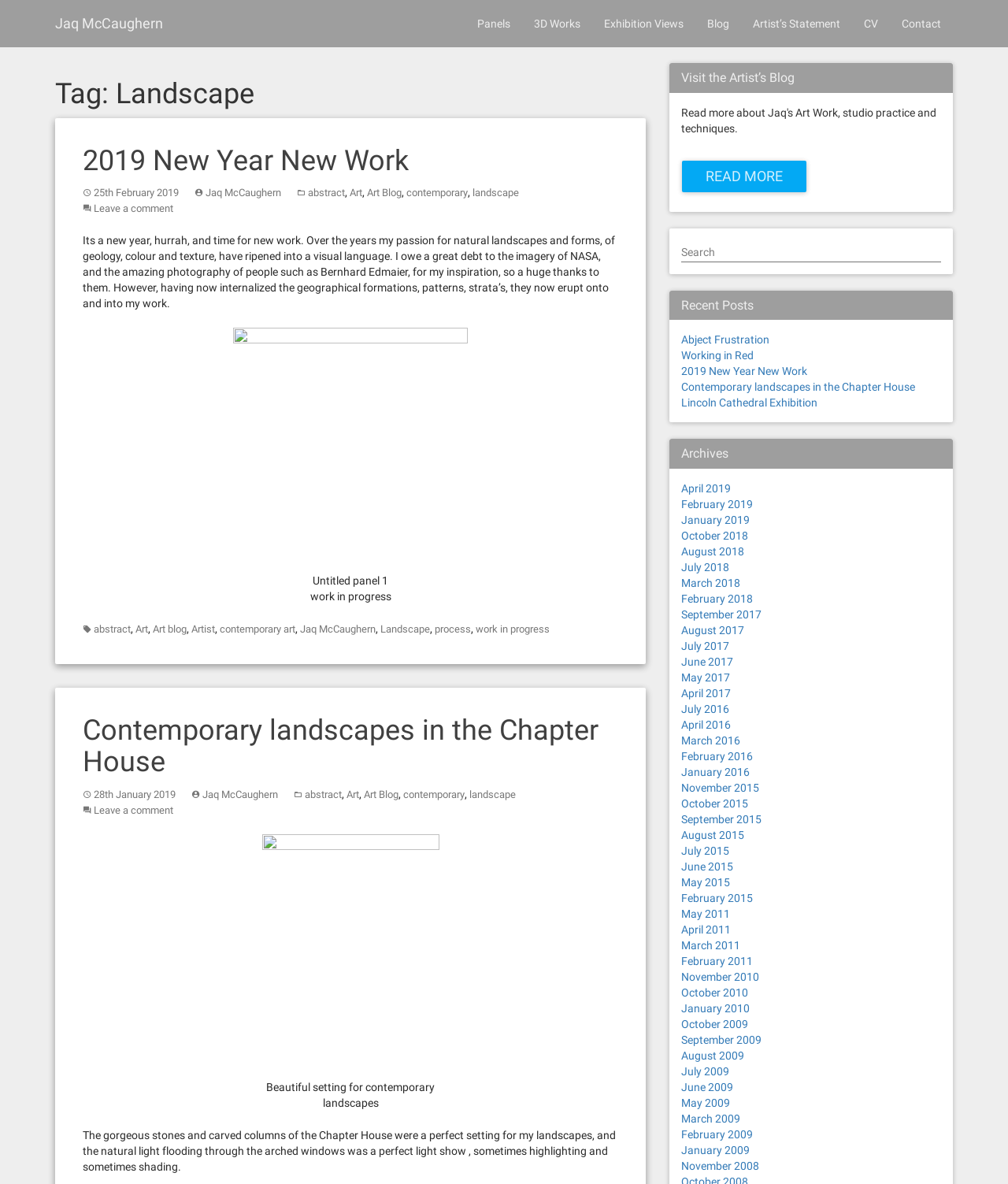Identify the bounding box for the UI element described as: "Lincoln Cathedral Exhibition". The coordinates should be four float numbers between 0 and 1, i.e., [left, top, right, bottom].

[0.676, 0.335, 0.811, 0.345]